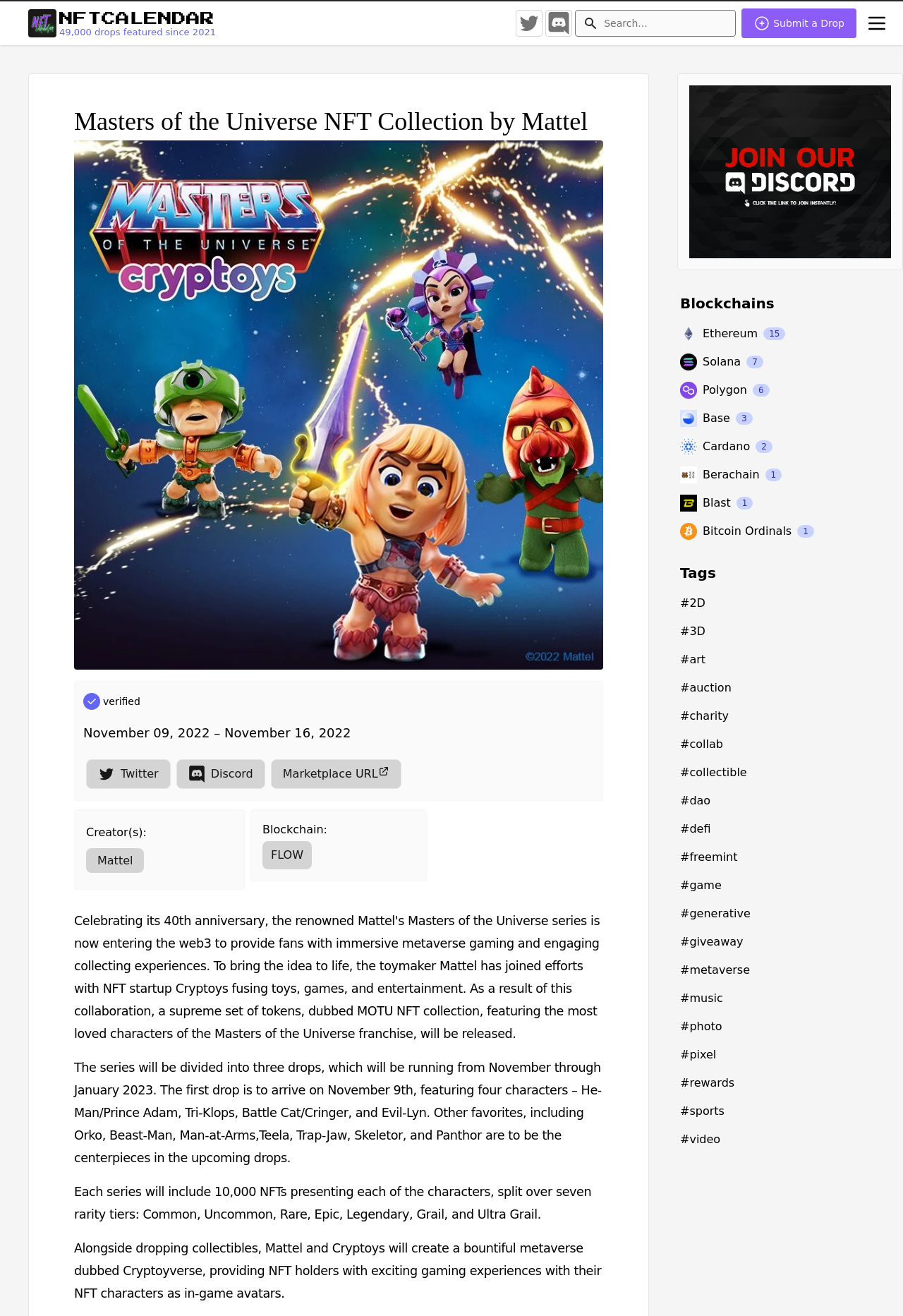How many NFTs will each series include?
Using the picture, provide a one-word or short phrase answer.

10,000